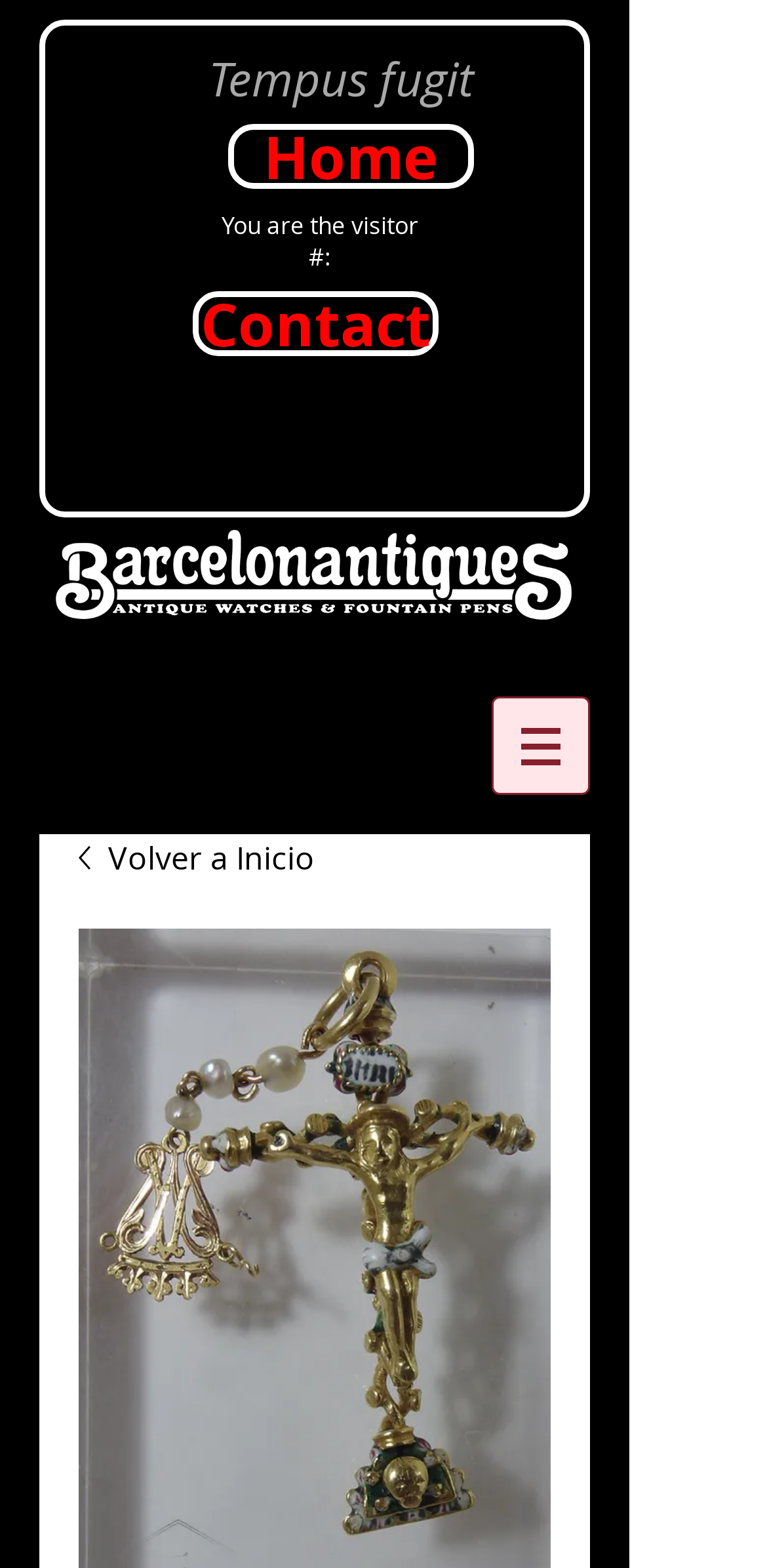Locate the bounding box of the UI element described in the following text: "Volver a Inicio".

[0.103, 0.532, 0.718, 0.562]